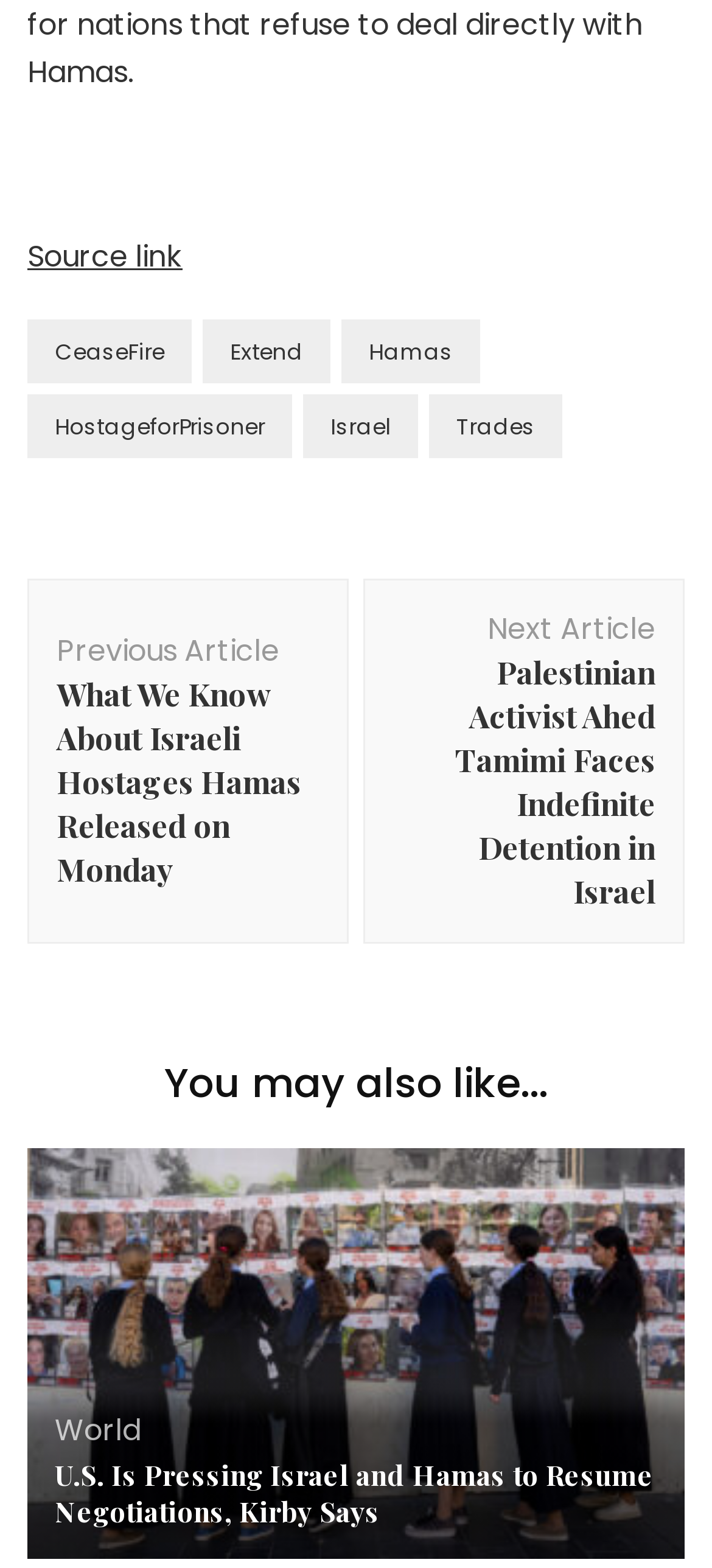Identify the bounding box of the HTML element described as: "parent_node: World".

[0.038, 0.732, 0.962, 0.994]